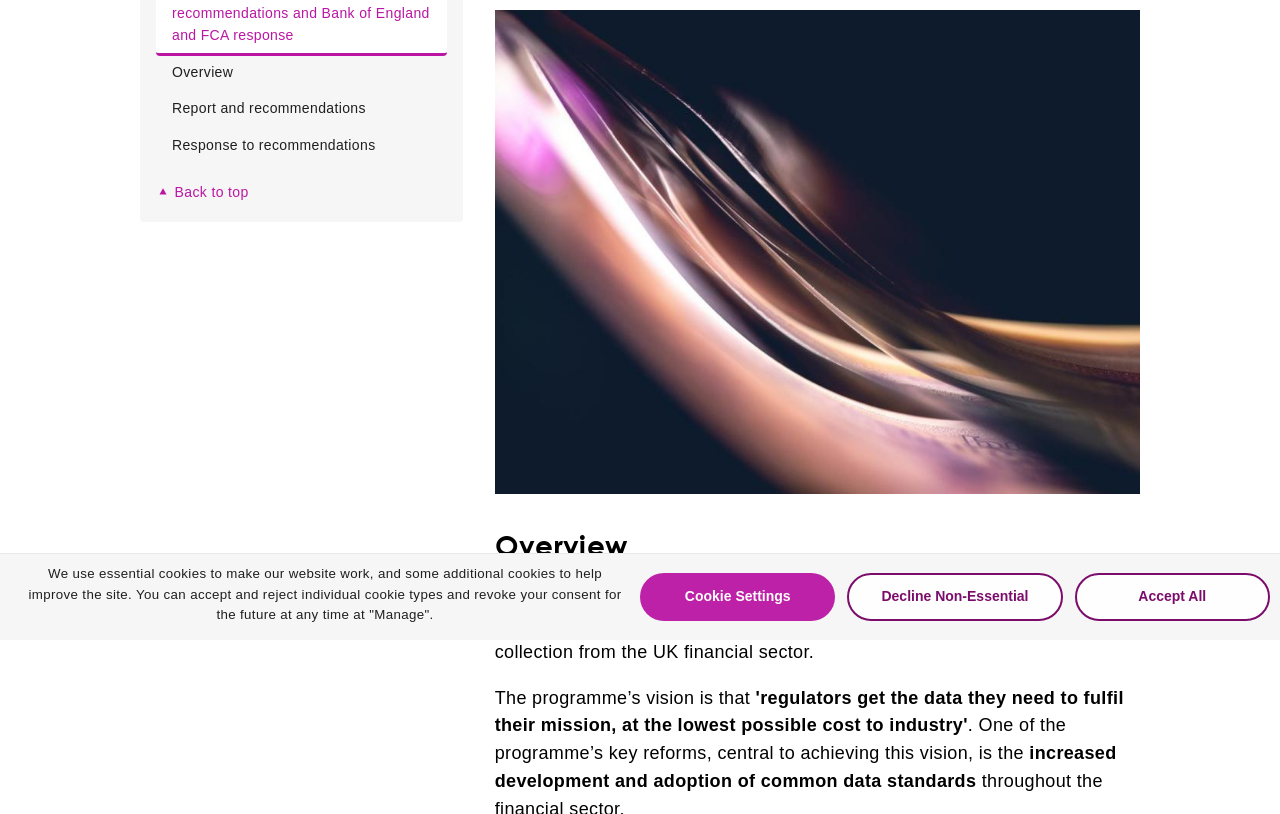Locate the bounding box coordinates of the UI element described by: "Decline non-essential". Provide the coordinates as four float numbers between 0 and 1, formatted as [left, top, right, bottom].

[0.662, 0.704, 0.83, 0.763]